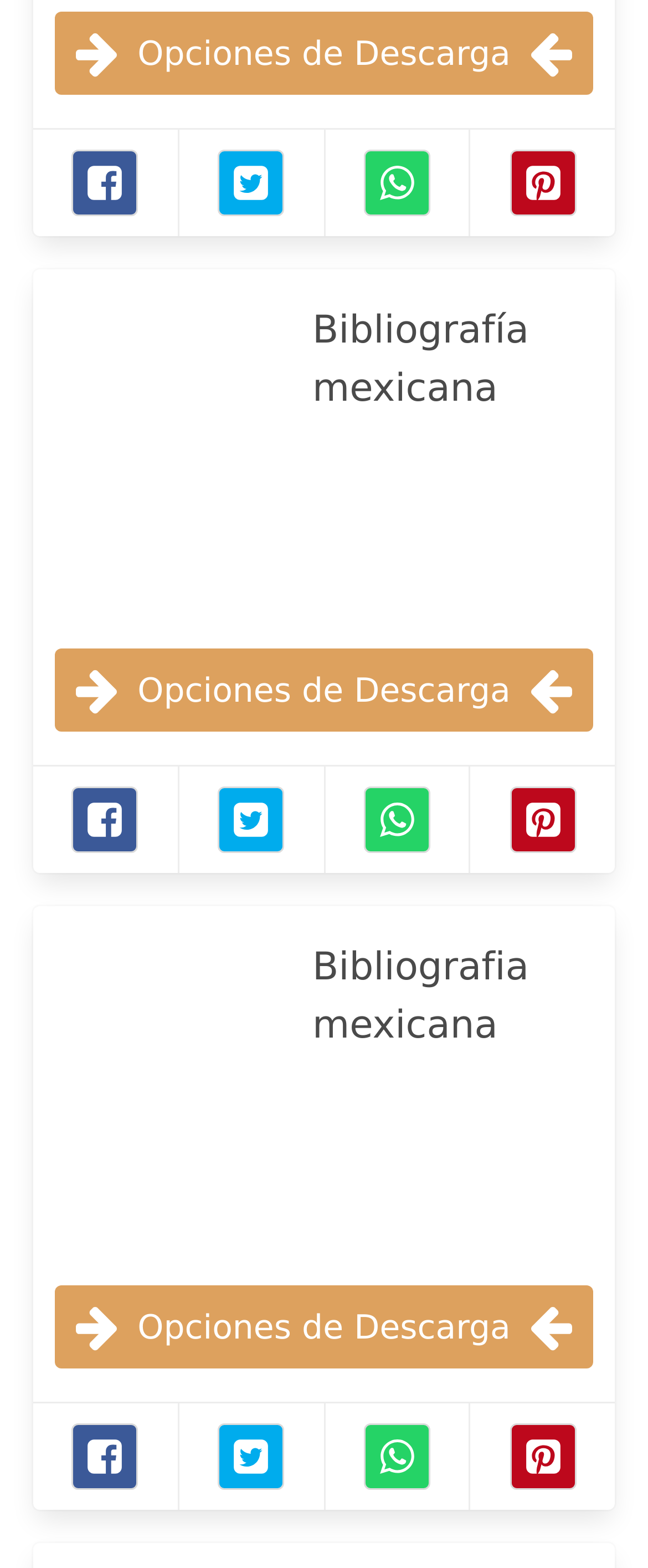Pinpoint the bounding box coordinates of the clickable area necessary to execute the following instruction: "Click on Pinterest". The coordinates should be given as four float numbers between 0 and 1, namely [left, top, right, bottom].

[0.786, 0.095, 0.889, 0.138]